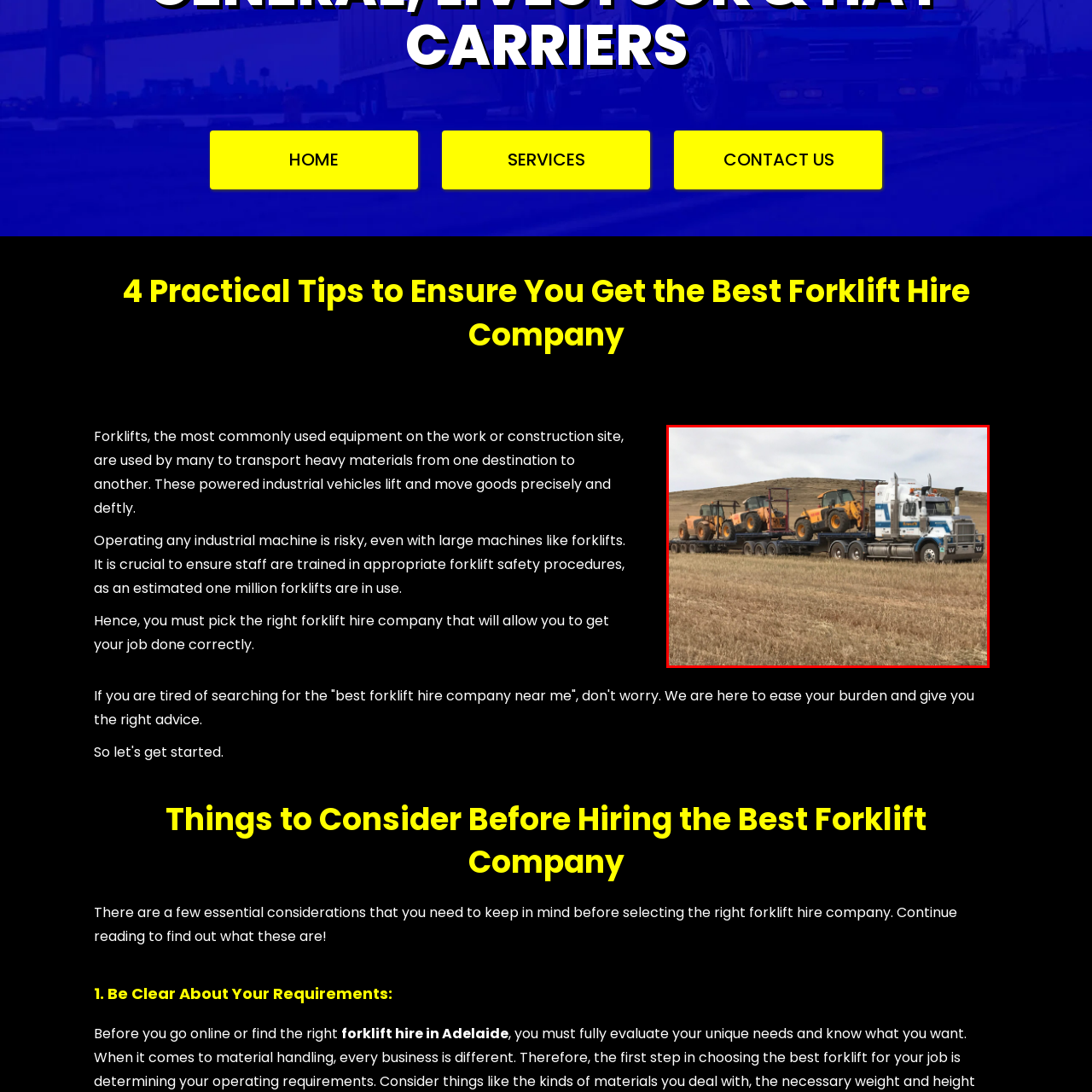Offer an in-depth description of the picture located within the red frame.

The image showcases a large truck transporting multiple pieces of heavy machinery across a vast landscape. Specifically, the truck carries three yellow forklifts secured on an extended flatbed trailer, highlighting their importance in industrial and construction settings. The backdrop features gently rolling hills with a muted color palette, indicating an open and rural environment. This visual emphasizes the logistical aspects of moving heavy equipment, which is essential for various construction operations. The scene conveys a sense of practicality and efficiency in forklift hire services, aligning with themes of transportation and construction safety discussed on the associated webpage.